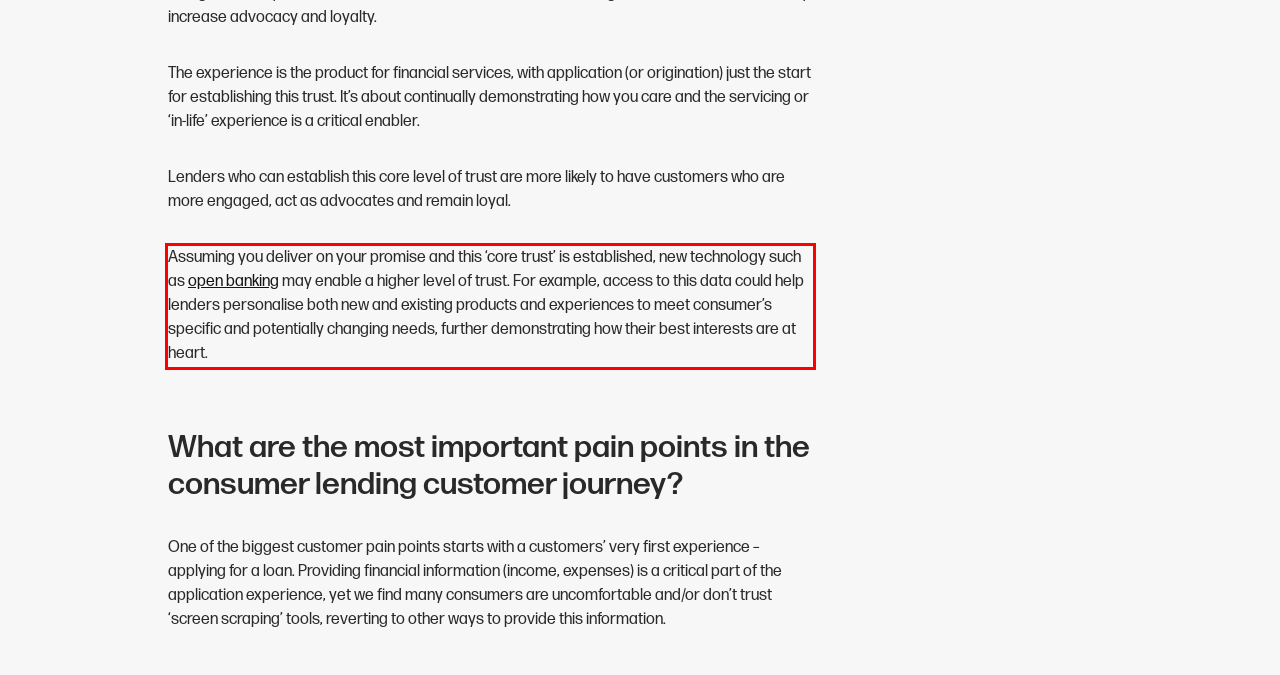Given a screenshot of a webpage containing a red bounding box, perform OCR on the text within this red bounding box and provide the text content.

Assuming you deliver on your promise and this ‘core trust’ is established, new technology such as open banking may enable a higher level of trust. For example, access to this data could help lenders personalise both new and existing products and experiences to meet consumer’s specific and potentially changing needs, further demonstrating how their best interests are at heart.